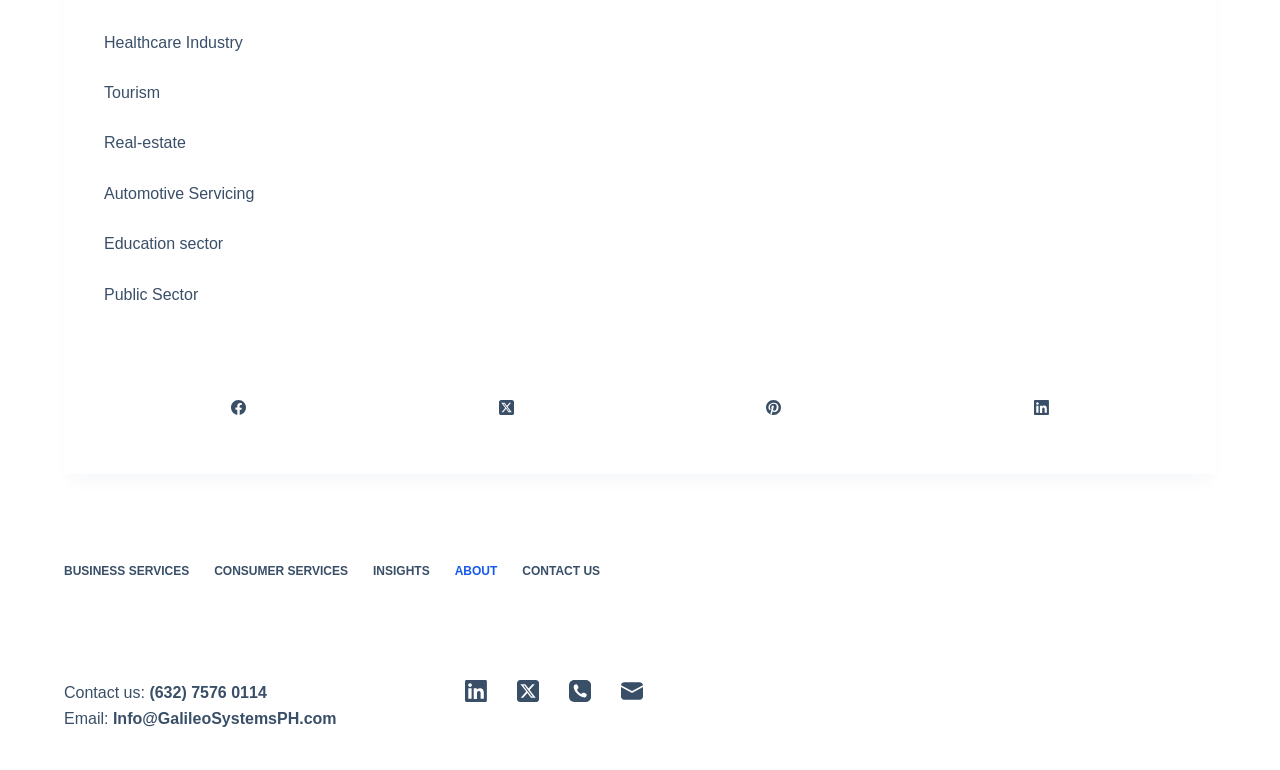Please identify the bounding box coordinates of the region to click in order to complete the given instruction: "Navigate to BUSINESS SERVICES". The coordinates should be four float numbers between 0 and 1, i.e., [left, top, right, bottom].

[0.04, 0.732, 0.158, 0.753]